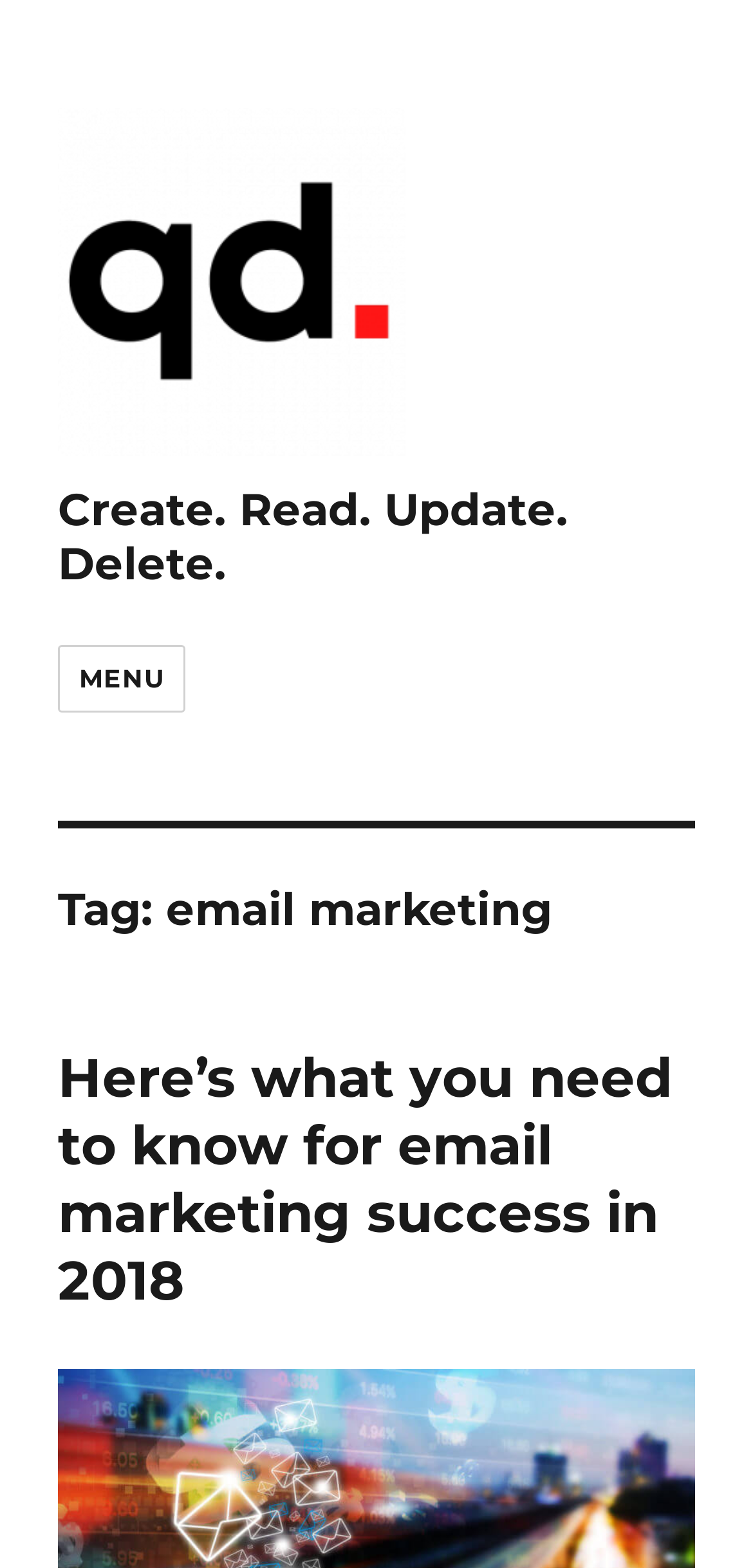Elaborate on the webpage's design and content in a detailed caption.

The webpage is about email marketing, with a prominent link and image at the top, both labeled "Create. Read. Update. Delete." The link is positioned at the top-left corner, while the image is placed to its right. 

Below the image, there is another link with the same label, "Create. Read. Update. Delete." A "MENU" button is located to the right of this link, which is not expanded and controls two navigation menus: site-navigation and social-navigation.

Further down, there is a header section with a heading that reads "Tag: email marketing". Below this heading, there is another header section with a more detailed heading that states "Here’s what you need to know for email marketing success in 2018". This heading is a link, allowing users to access more information on the topic.